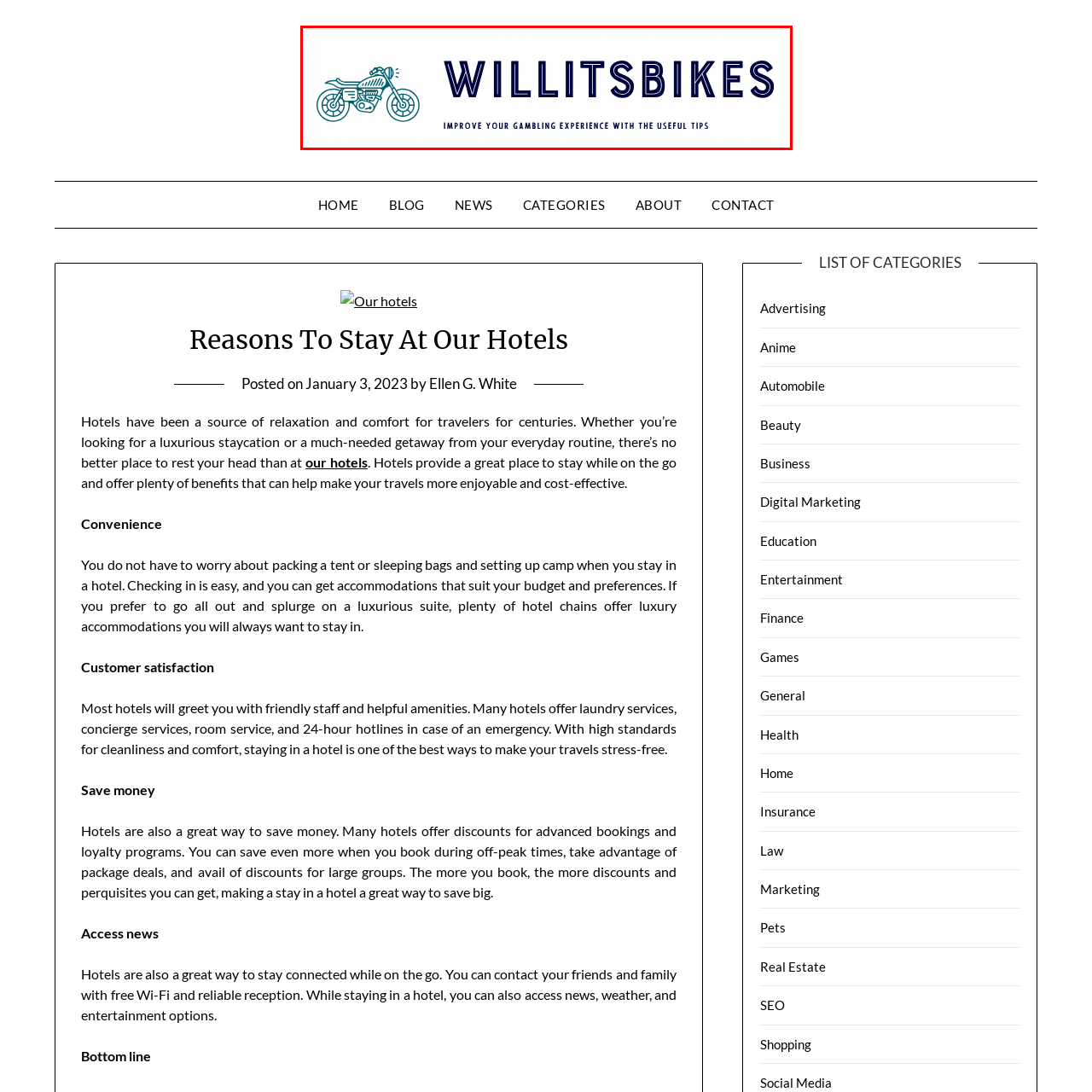Analyze the picture within the red frame, What is the theme conveyed by the bike icon? 
Provide a one-word or one-phrase response.

Adventure